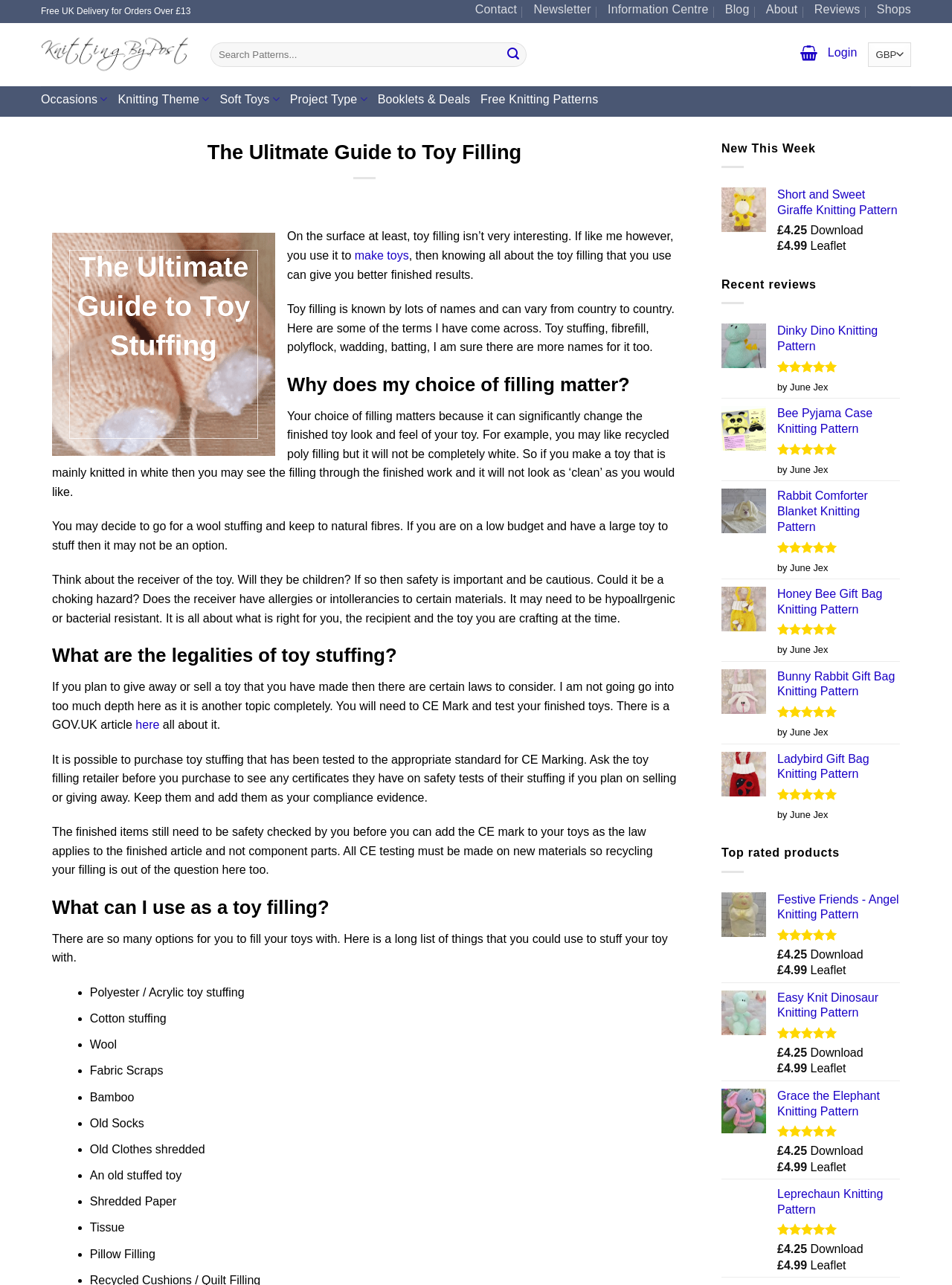Determine the bounding box coordinates of the UI element described below. Use the format (top-left x, top-left y, bottom-right x, bottom-right y) with floating point numbers between 0 and 1: About

[0.805, 0.0, 0.838, 0.018]